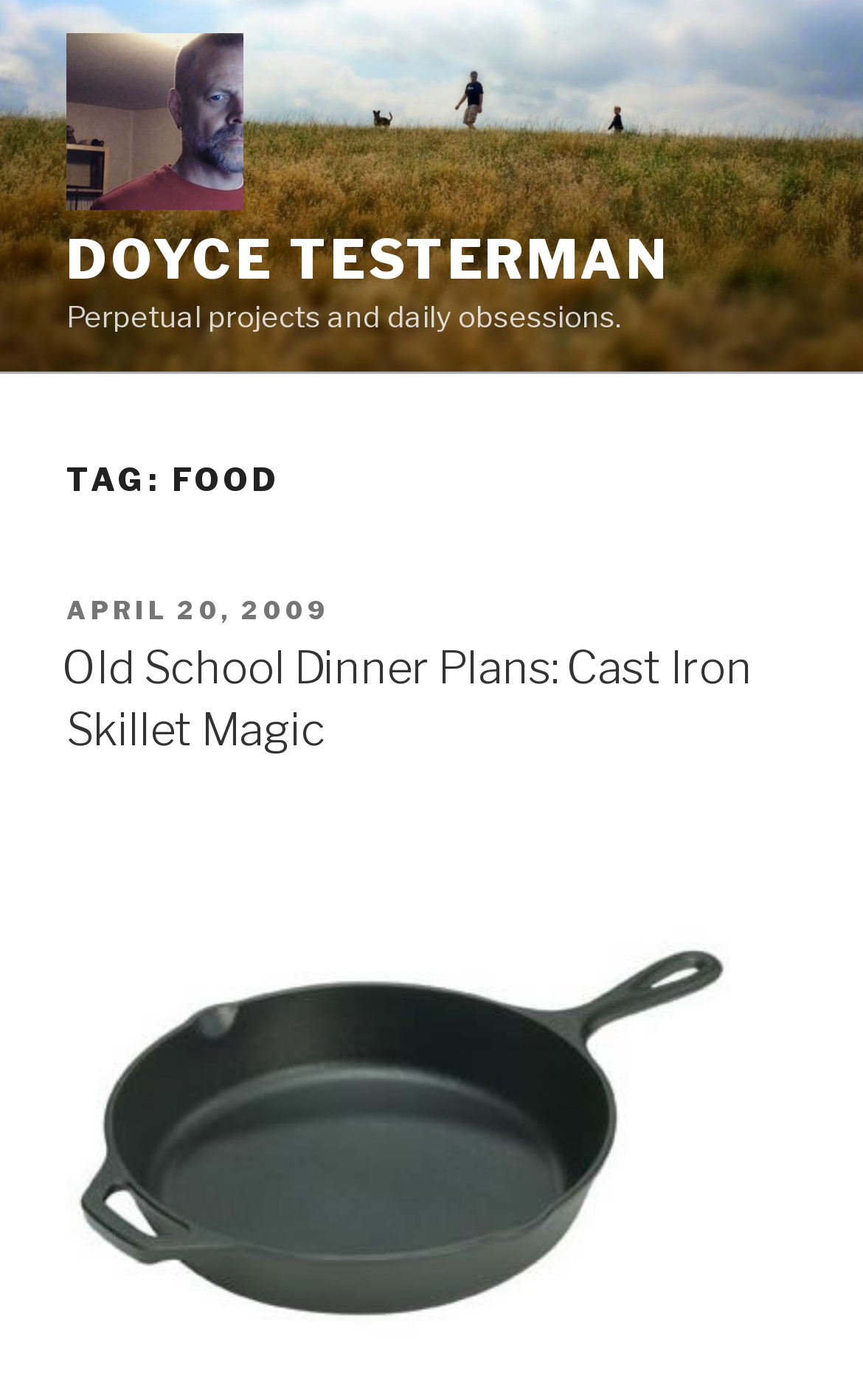Using the details from the image, please elaborate on the following question: What is the topic of the post?

The topic of the post can be determined by the heading element 'TAG: FOOD' which is a subheading of the main title. This suggests that the post is related to food.